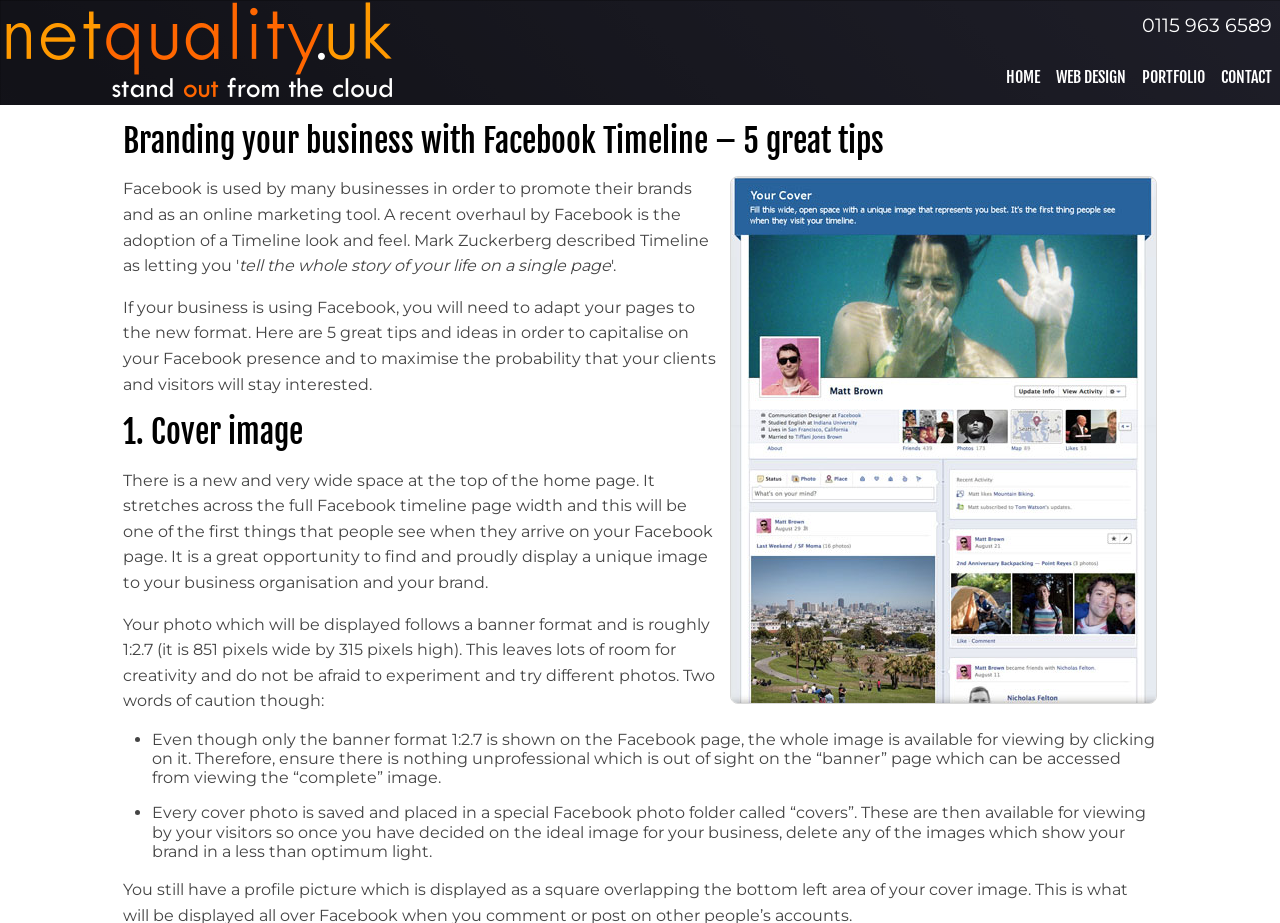Determine the bounding box coordinates of the target area to click to execute the following instruction: "Call the phone number."

[0.892, 0.014, 0.994, 0.04]